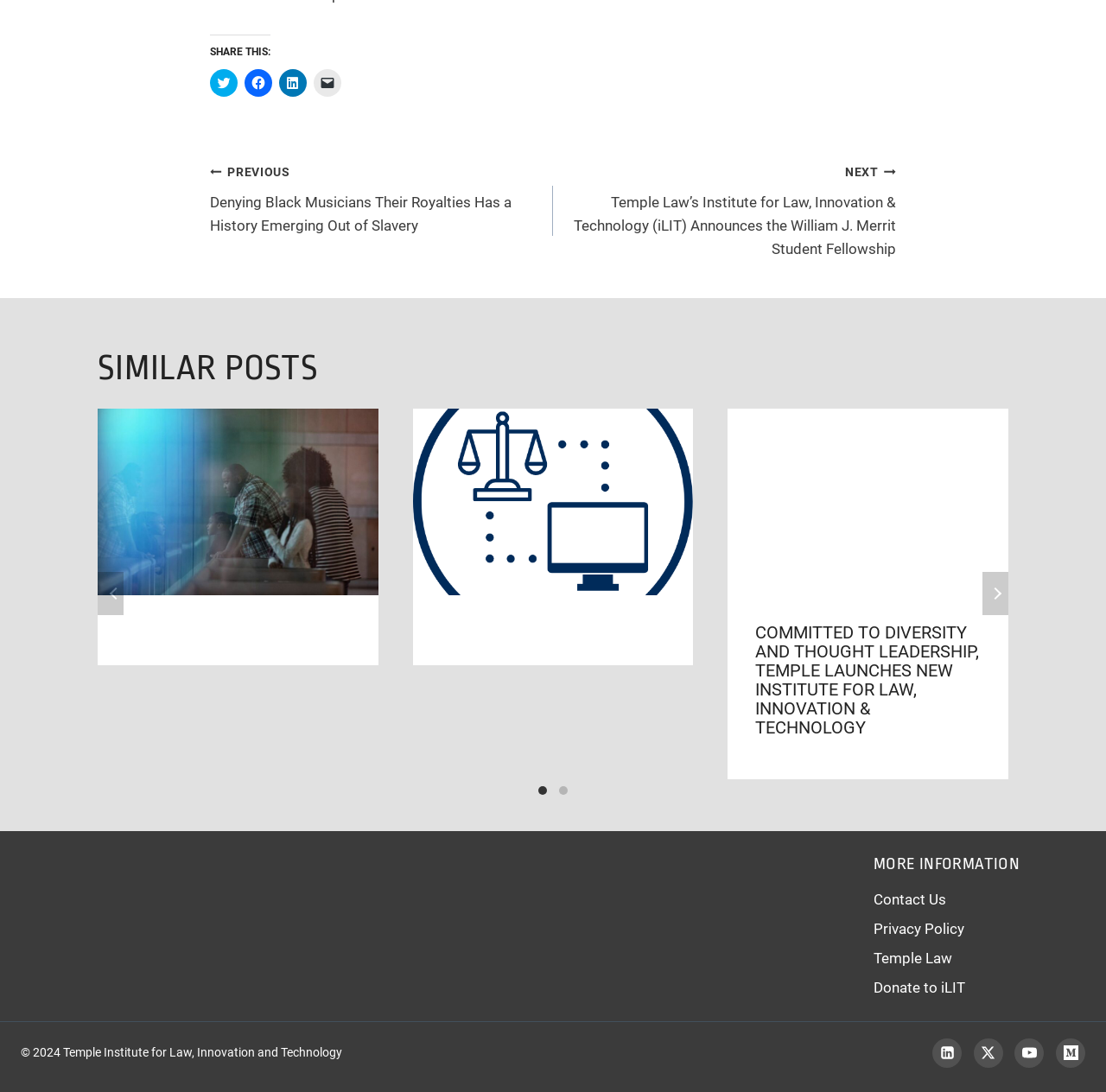Answer the question below in one word or phrase:
What is the purpose of the 'SHARE THIS:' section?

Sharing posts